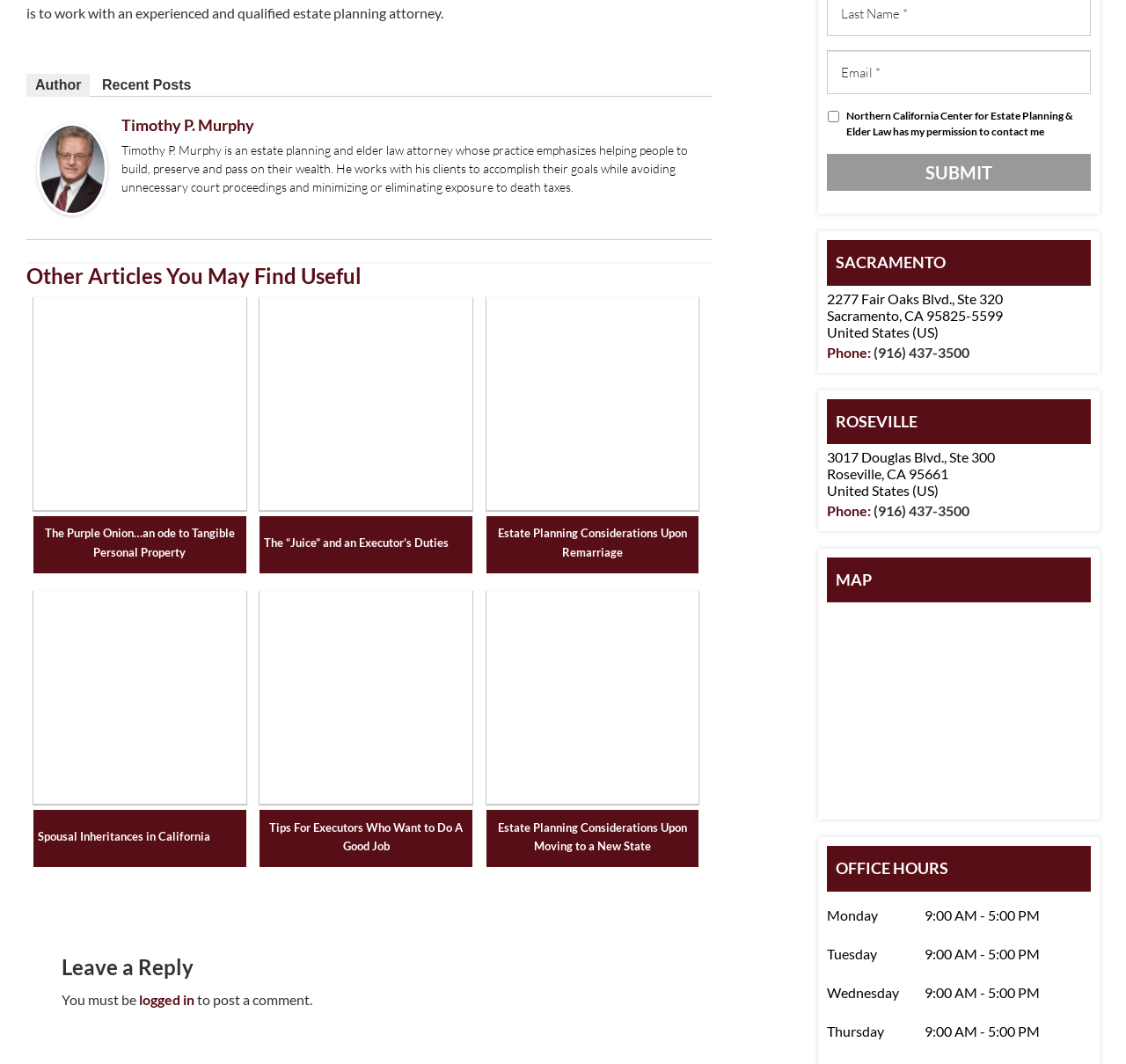Locate the bounding box of the user interface element based on this description: "Recent Posts".

[0.083, 0.07, 0.178, 0.091]